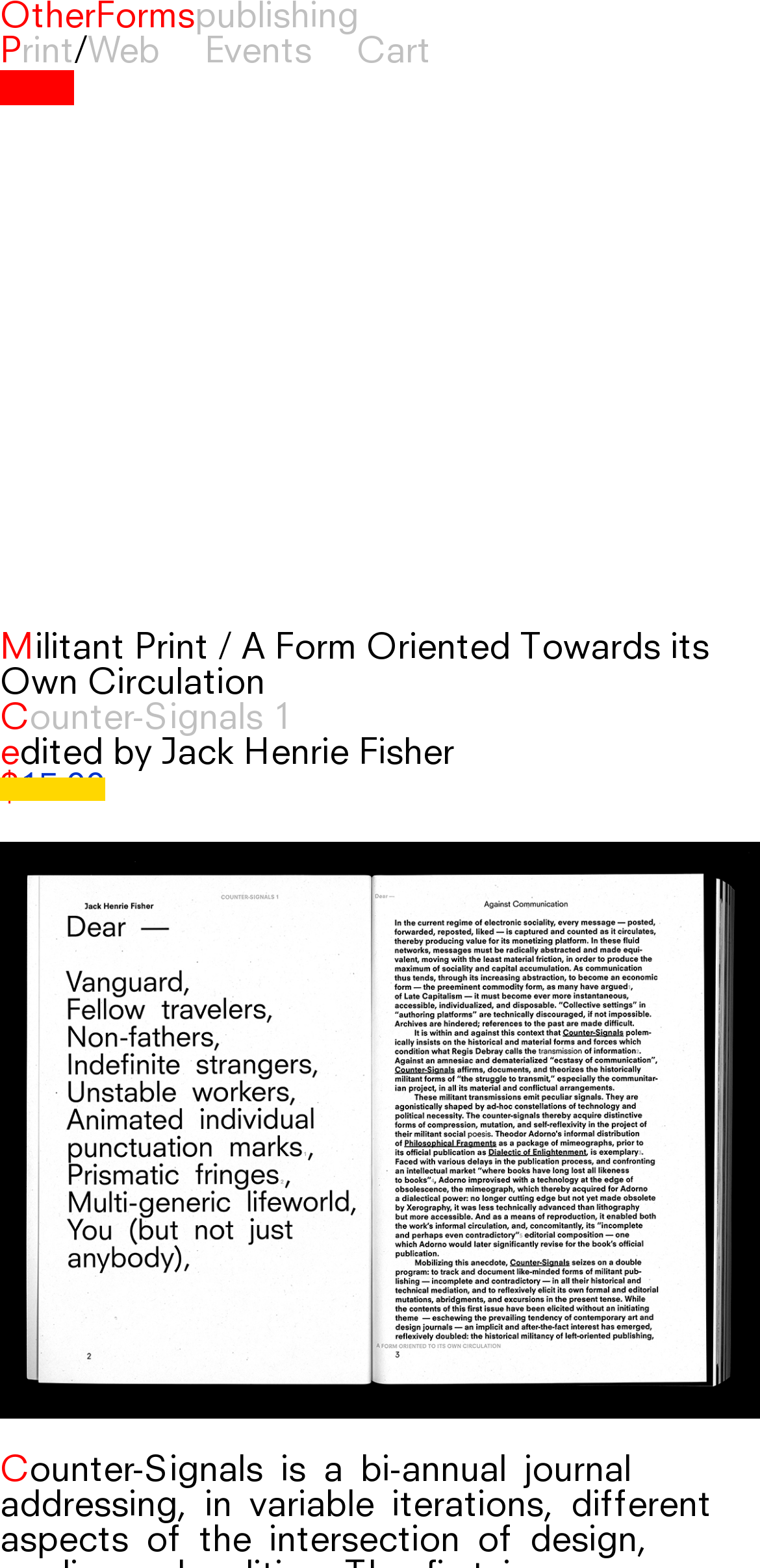Please answer the following question using a single word or phrase: 
How many navigation links are at the top of the page?

4